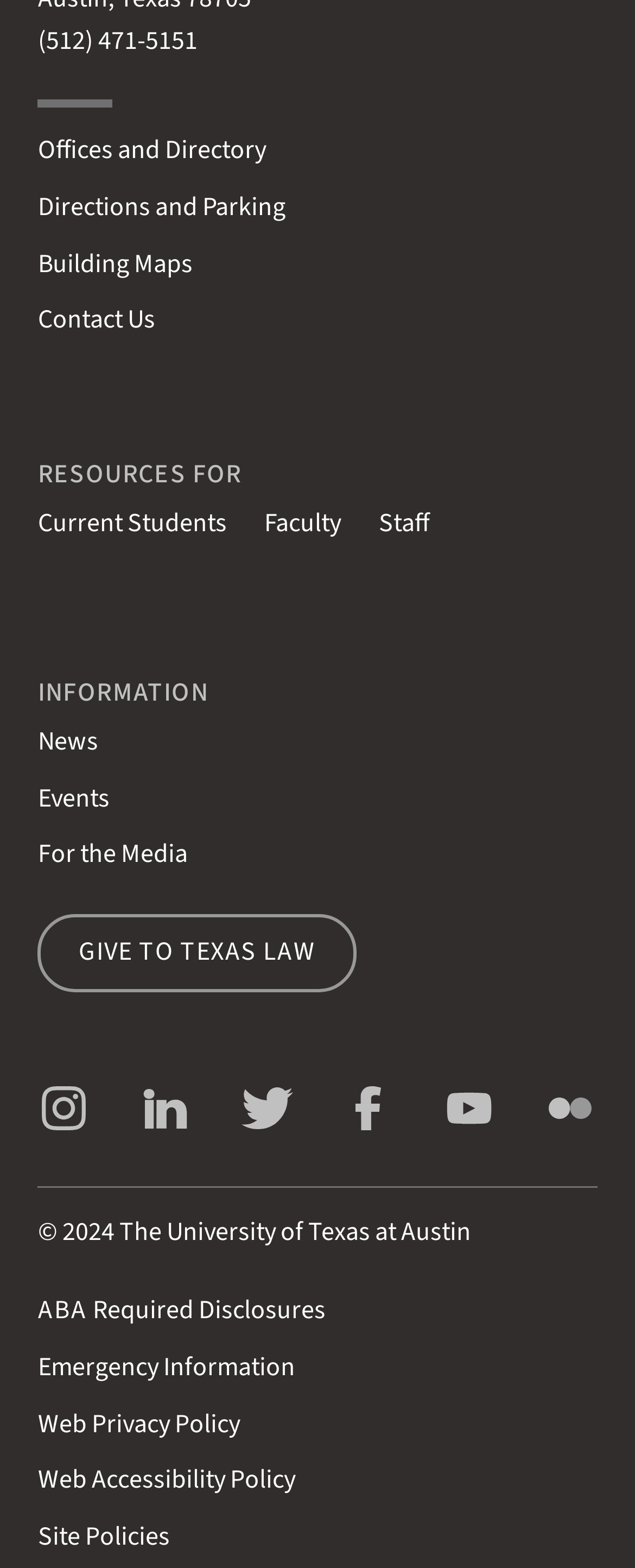Based on the element description Contact Us, identify the bounding box of the UI element in the given webpage screenshot. The coordinates should be in the format (top-left x, top-left y, bottom-right x, bottom-right y) and must be between 0 and 1.

[0.059, 0.193, 0.244, 0.215]